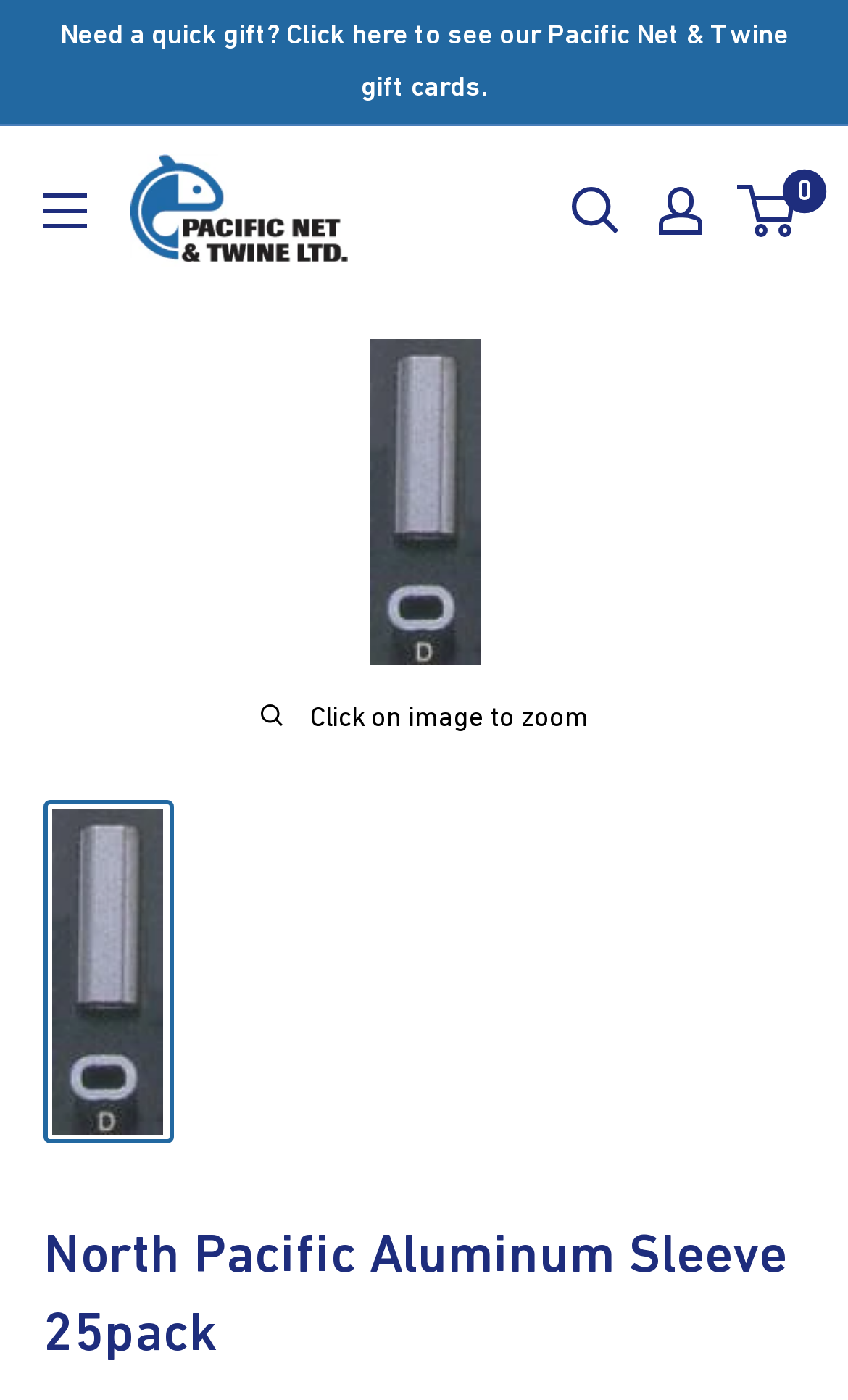Identify the bounding box coordinates of the clickable region required to complete the instruction: "Zoom in the image". The coordinates should be given as four float numbers within the range of 0 and 1, i.e., [left, top, right, bottom].

[0.435, 0.243, 0.565, 0.476]